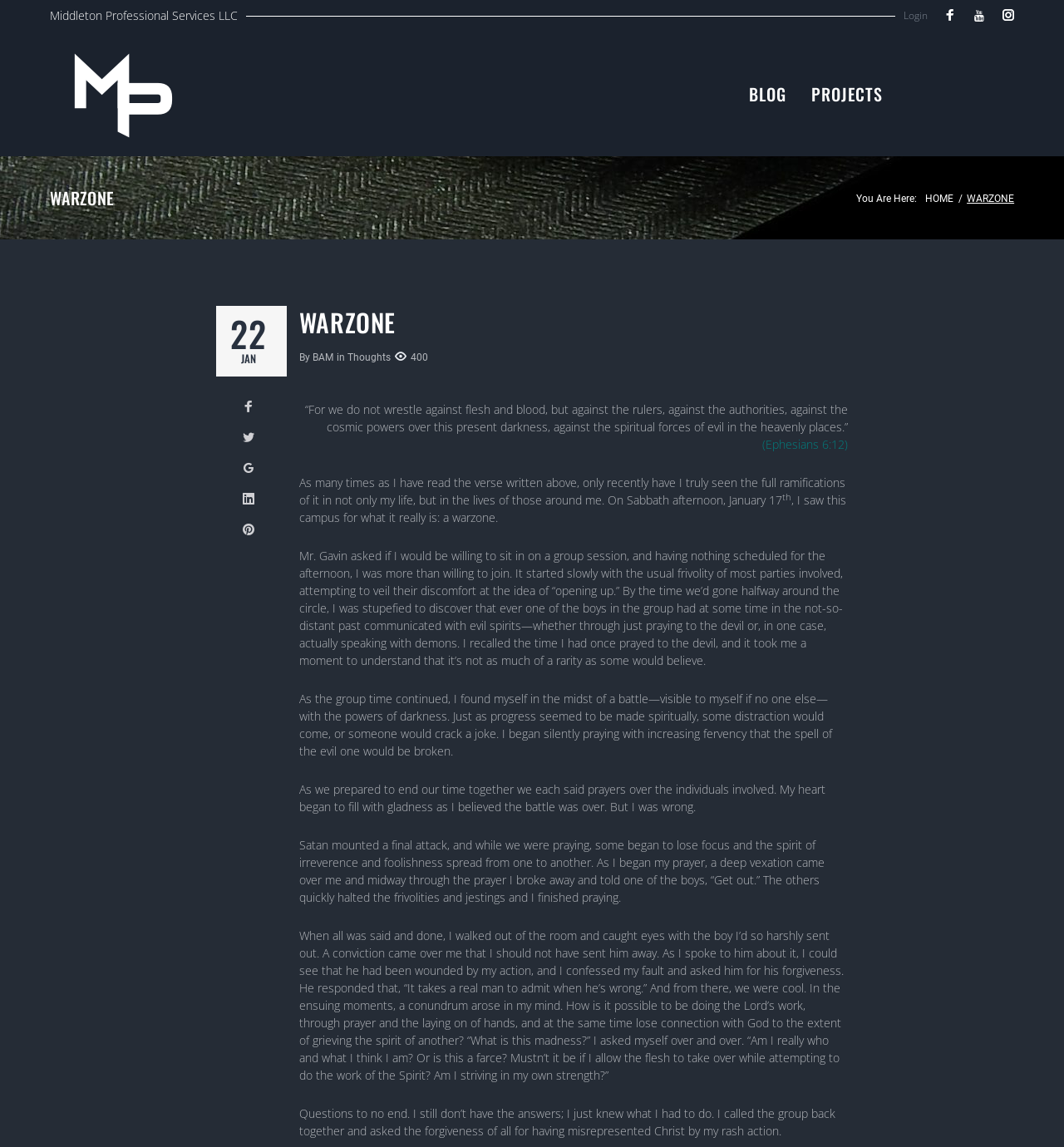Respond to the following question using a concise word or phrase: 
What is the date mentioned in the blog post?

22 JAN